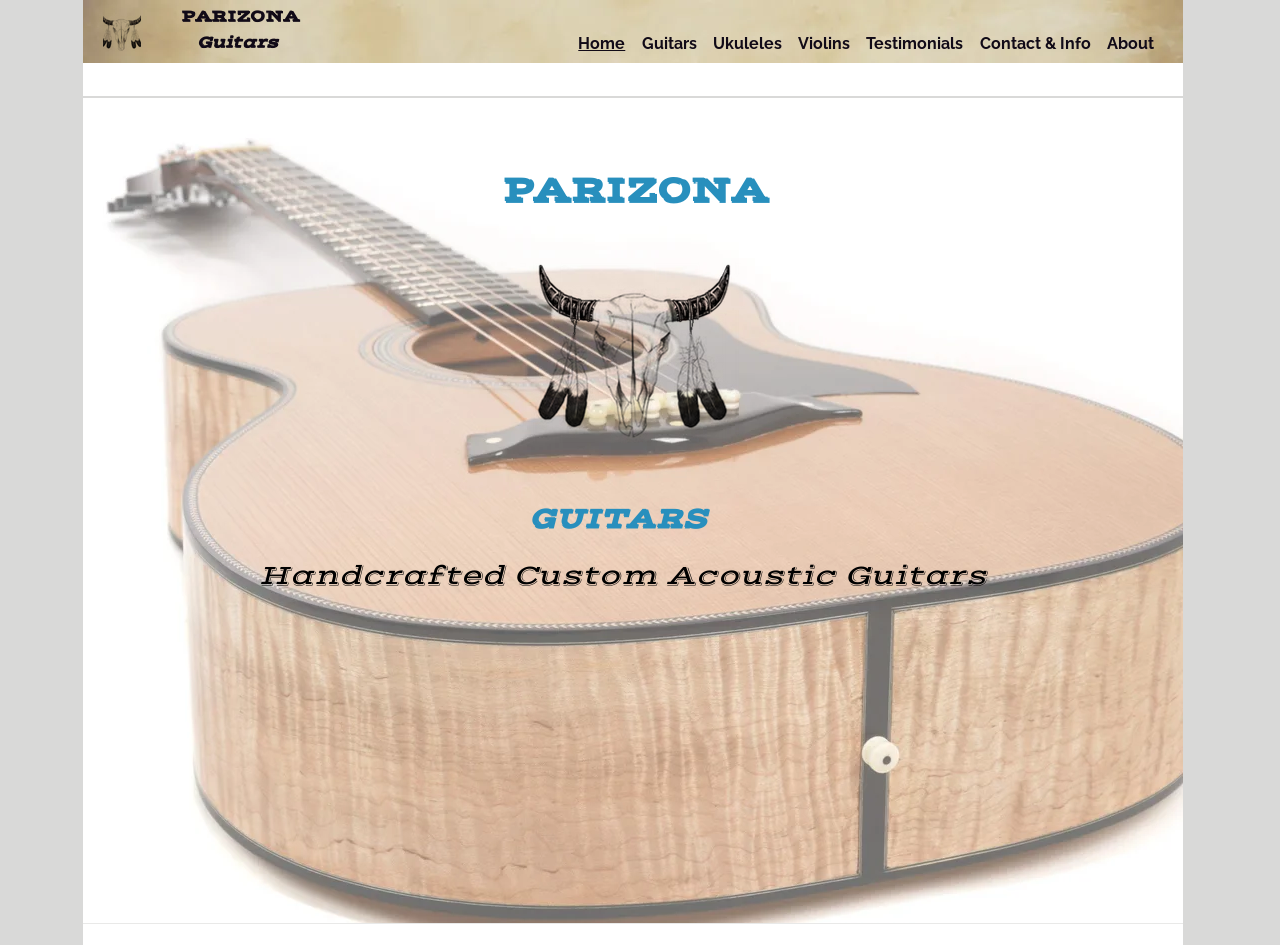What type of instruments are sold on this website?
Please provide a comprehensive and detailed answer to the question.

Based on the navigation menu, there are links to 'Guitars' and 'Ukuleles', indicating that these types of instruments are sold on this website.